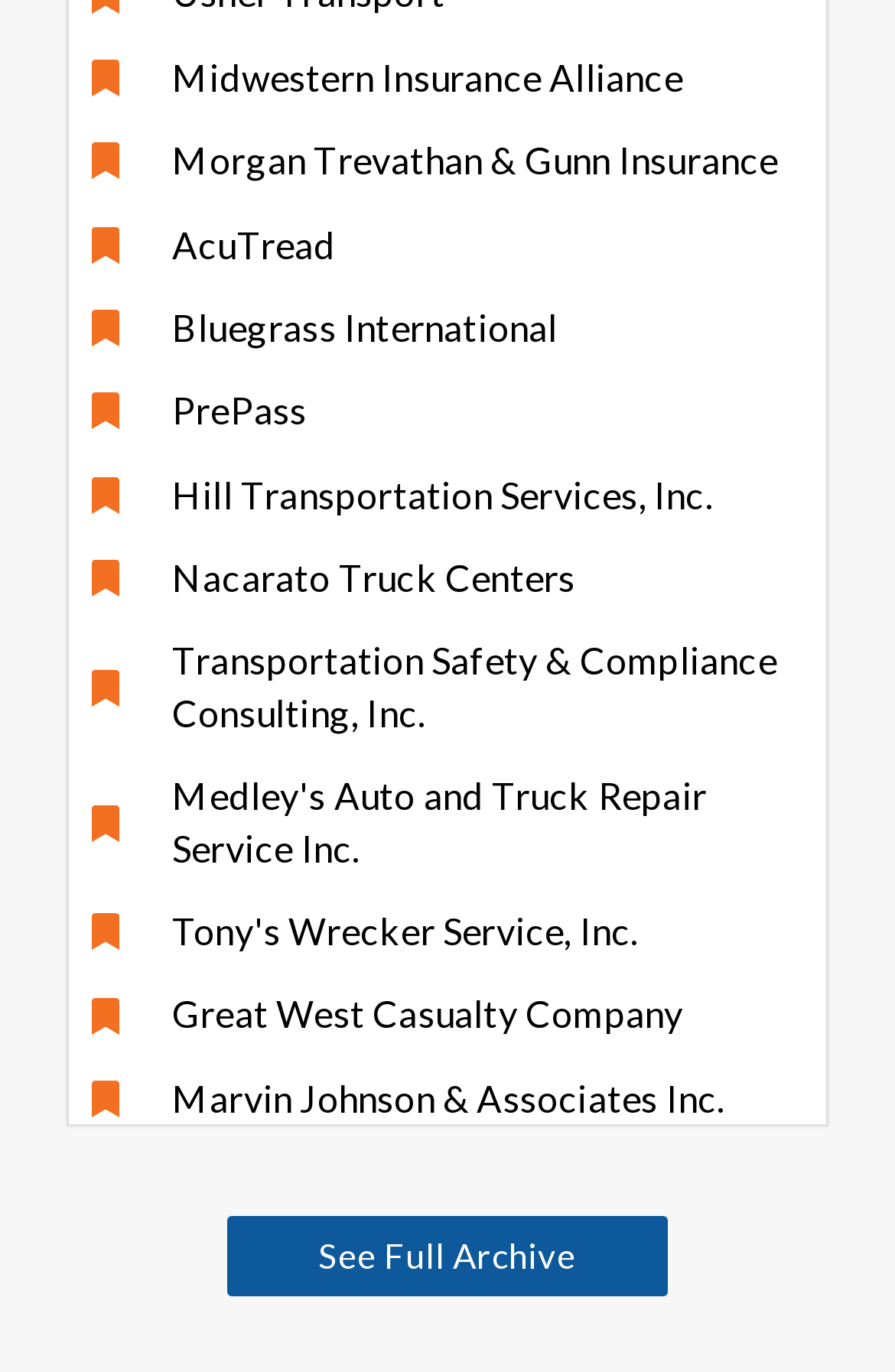Identify the bounding box coordinates for the element you need to click to achieve the following task: "visit Midwestern Insurance Alliance". The coordinates must be four float values ranging from 0 to 1, formatted as [left, top, right, bottom].

[0.103, 0.038, 0.897, 0.075]